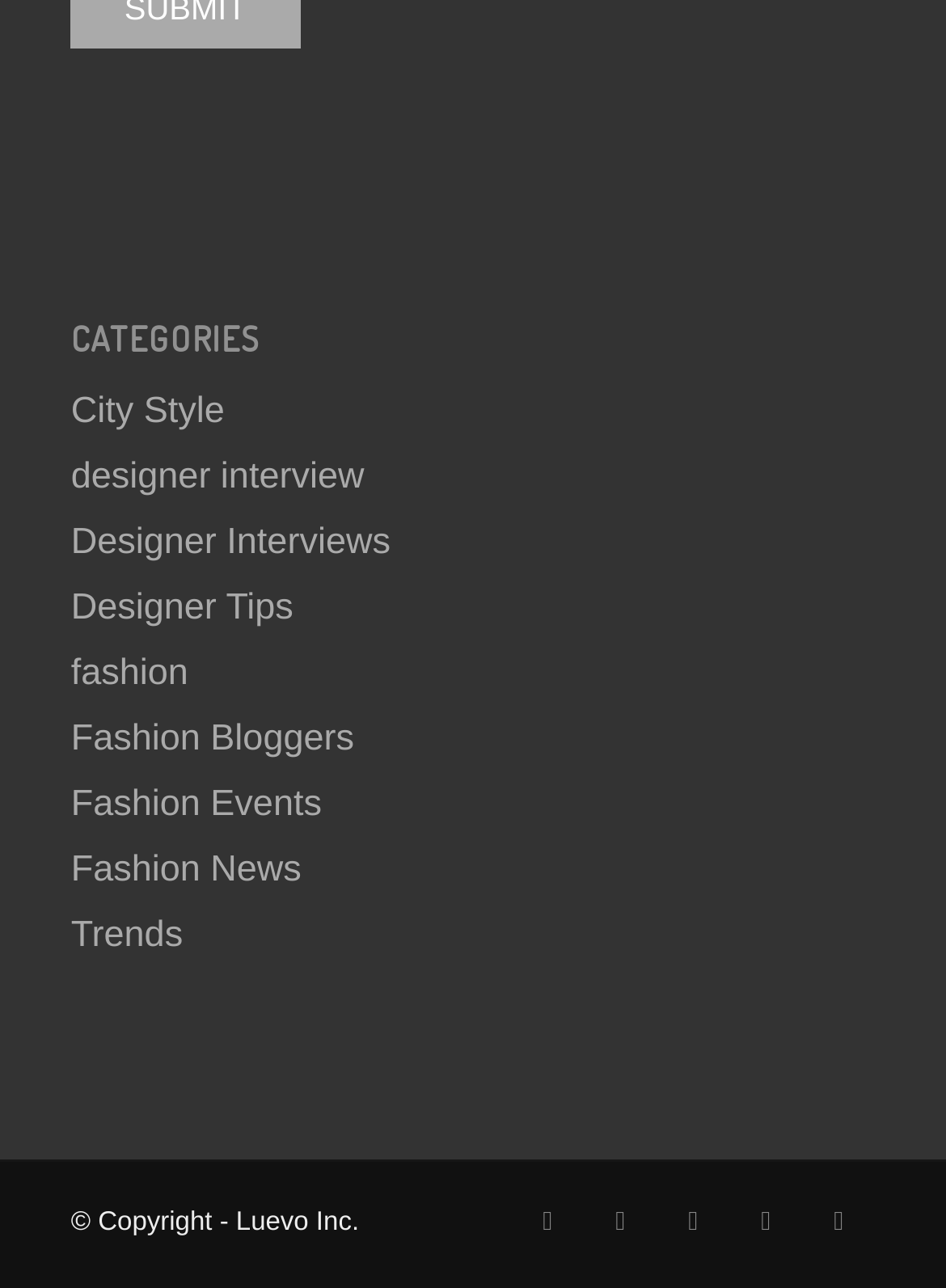What is the first category listed?
Please use the visual content to give a single word or phrase answer.

City Style